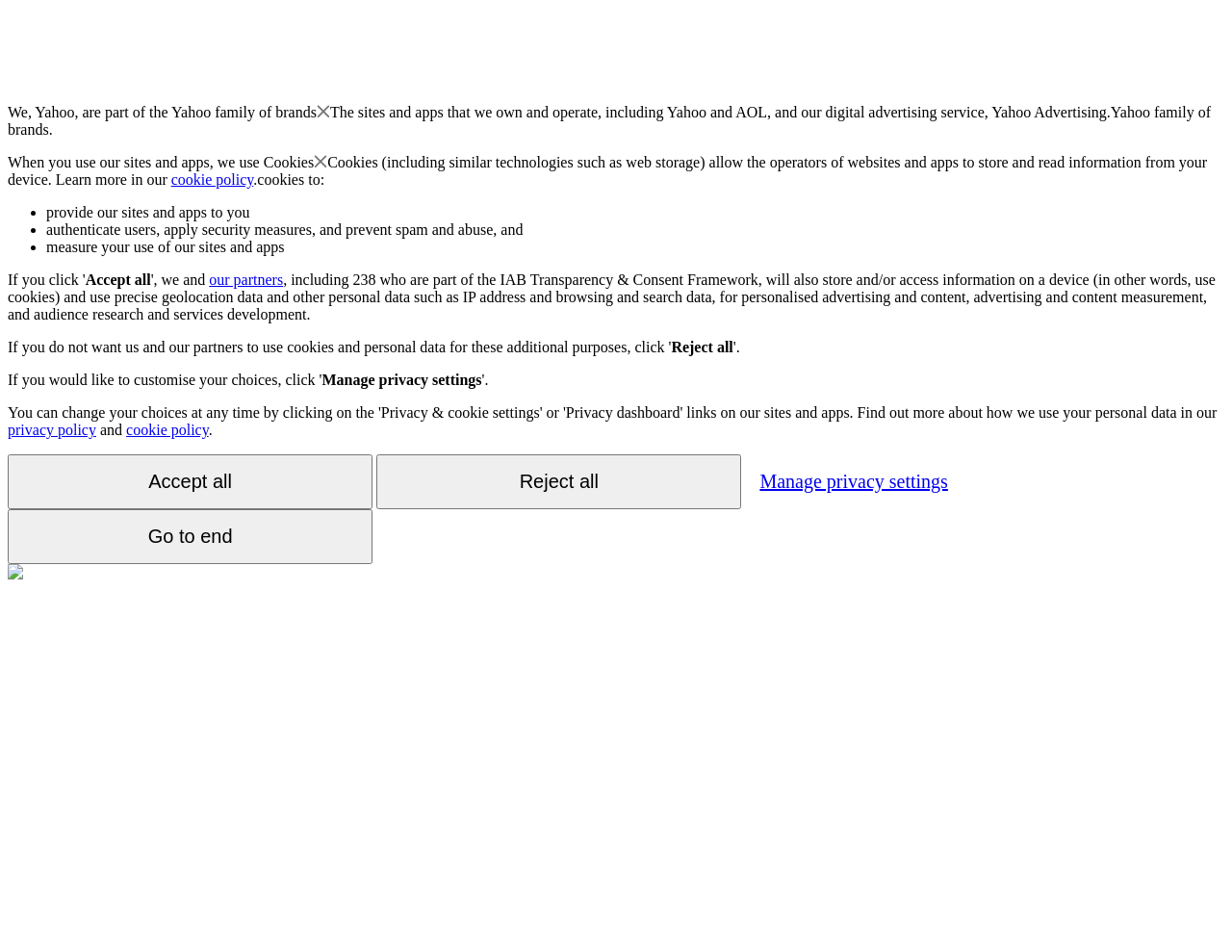Give an extensive and precise description of the webpage.

This webpage appears to be a privacy policy or consent page for Yahoo. At the top, there is a brief introduction stating that Yahoo is part of the Yahoo family of brands. Below this, there is a section explaining how Yahoo uses cookies and other technologies to store and read information from devices. This section includes a link to the cookie policy.

The page then lists the purposes of using cookies, including providing sites and apps, authenticating users, applying security measures, and measuring site and app usage. Each purpose is marked with a bullet point.

Following this, there are three buttons: "Accept all", "Reject all", and "Manage privacy settings". The "Accept all" button is located near the top of the page, while the "Reject all" button is positioned below it. The "Manage privacy settings" button is located further down the page.

Additionally, there are links to the privacy policy and cookie policy at the bottom of the page. There is also an image at the very bottom of the page, although its contents are not specified.

Overall, the page is focused on explaining Yahoo's use of cookies and other technologies, and providing users with options to manage their privacy settings.